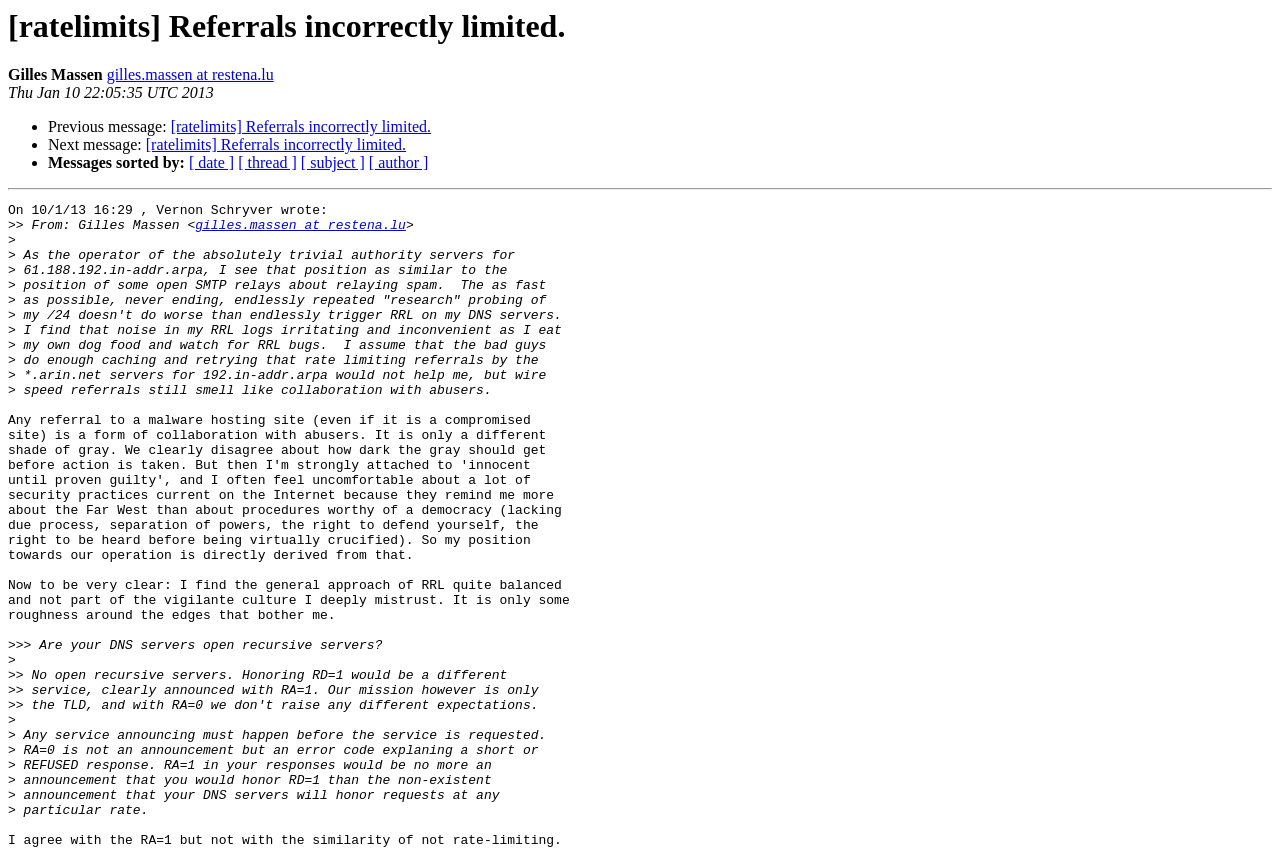Refer to the element description 大赛简介 and identify the corresponding bounding box in the screenshot. Format the coordinates as (top-left x, top-left y, bottom-right x, bottom-right y) with values in the range of 0 to 1.

None